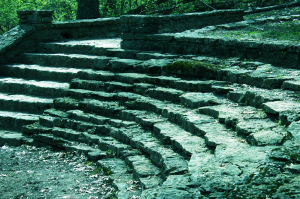What atmosphere does the scene evoke?
Please respond to the question with a detailed and thorough explanation.

The caption states that the scene 'evokes a serene, contemplative atmosphere', indicating that the atmosphere is peaceful and thought-provoking.